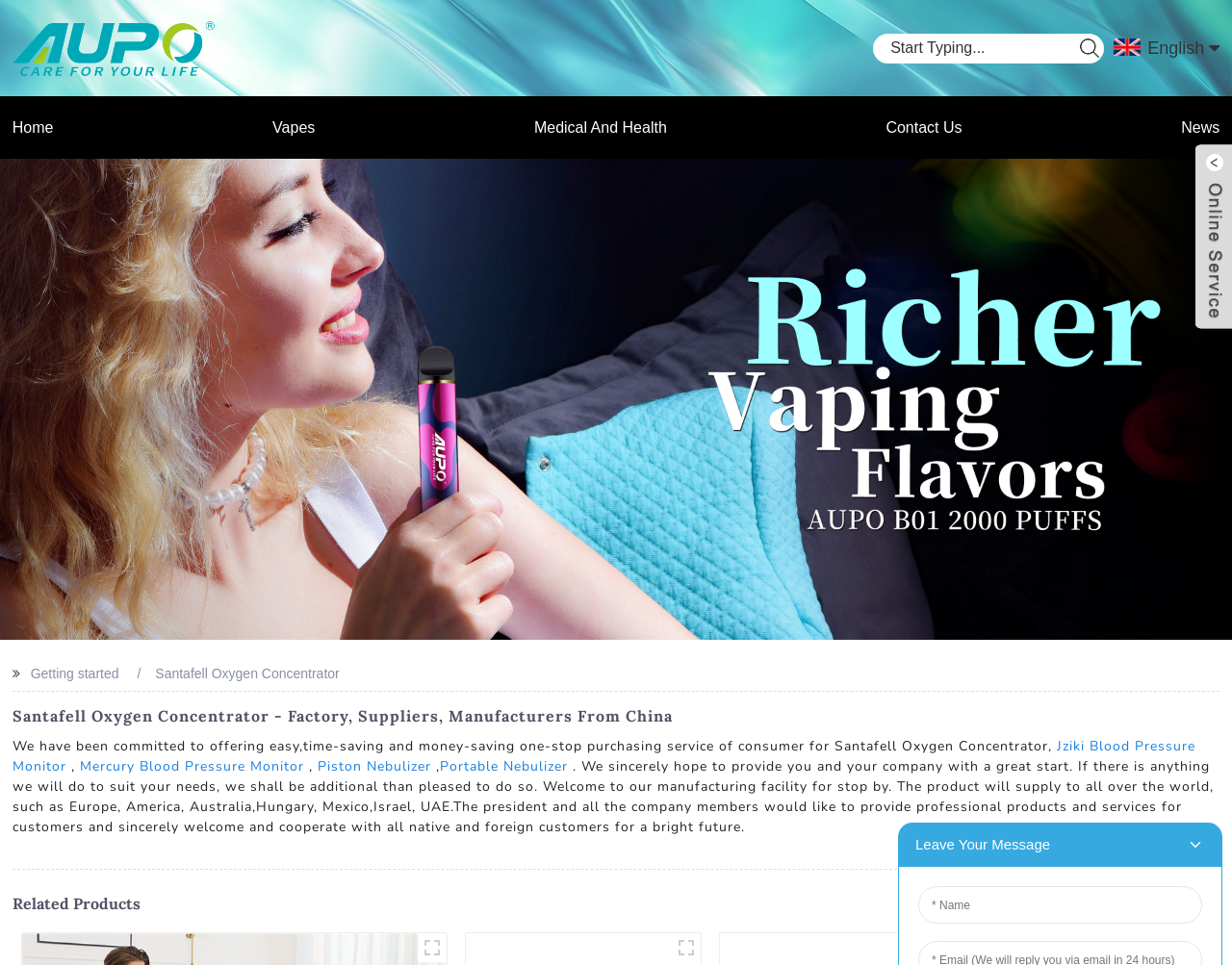Could you determine the bounding box coordinates of the clickable element to complete the instruction: "Go to Home page"? Provide the coordinates as four float numbers between 0 and 1, i.e., [left, top, right, bottom].

[0.01, 0.11, 0.043, 0.155]